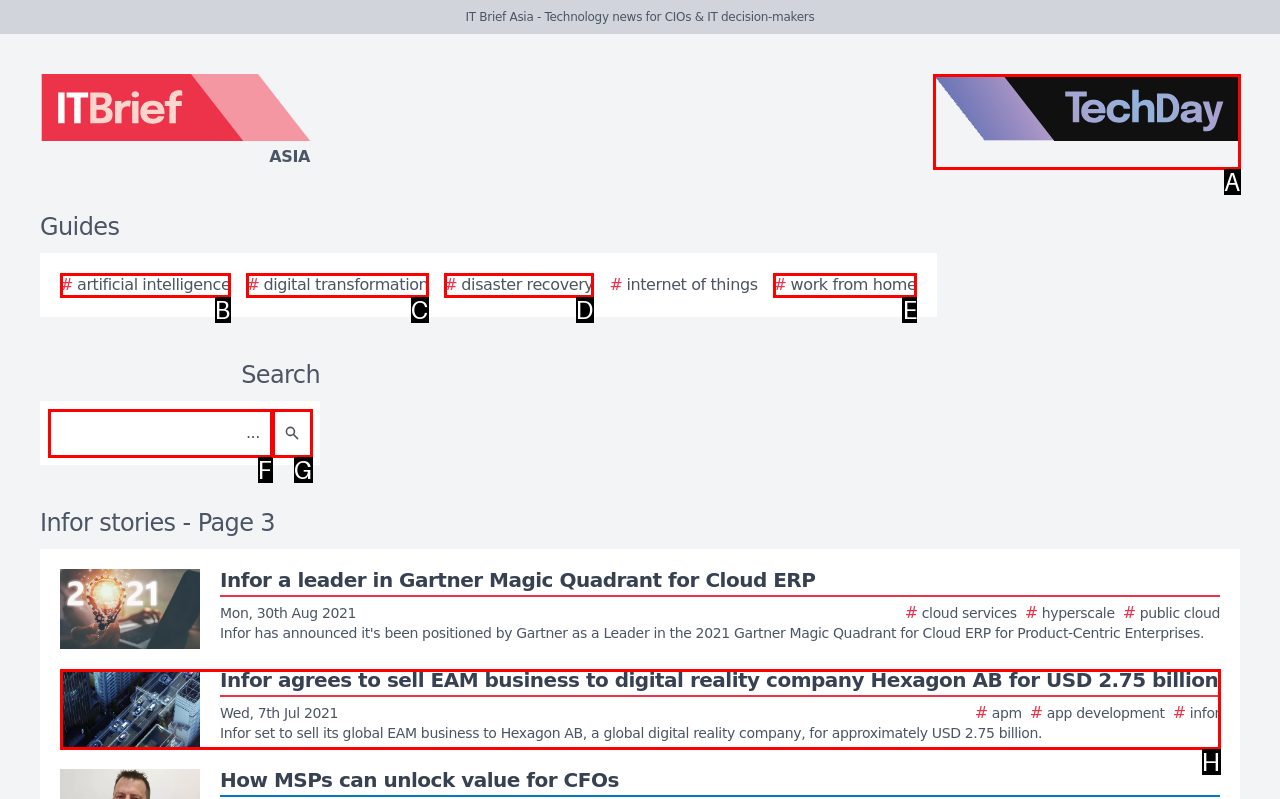Pinpoint the HTML element that fits the description: aria-label="Search" name="search" placeholder="..."
Answer by providing the letter of the correct option.

F